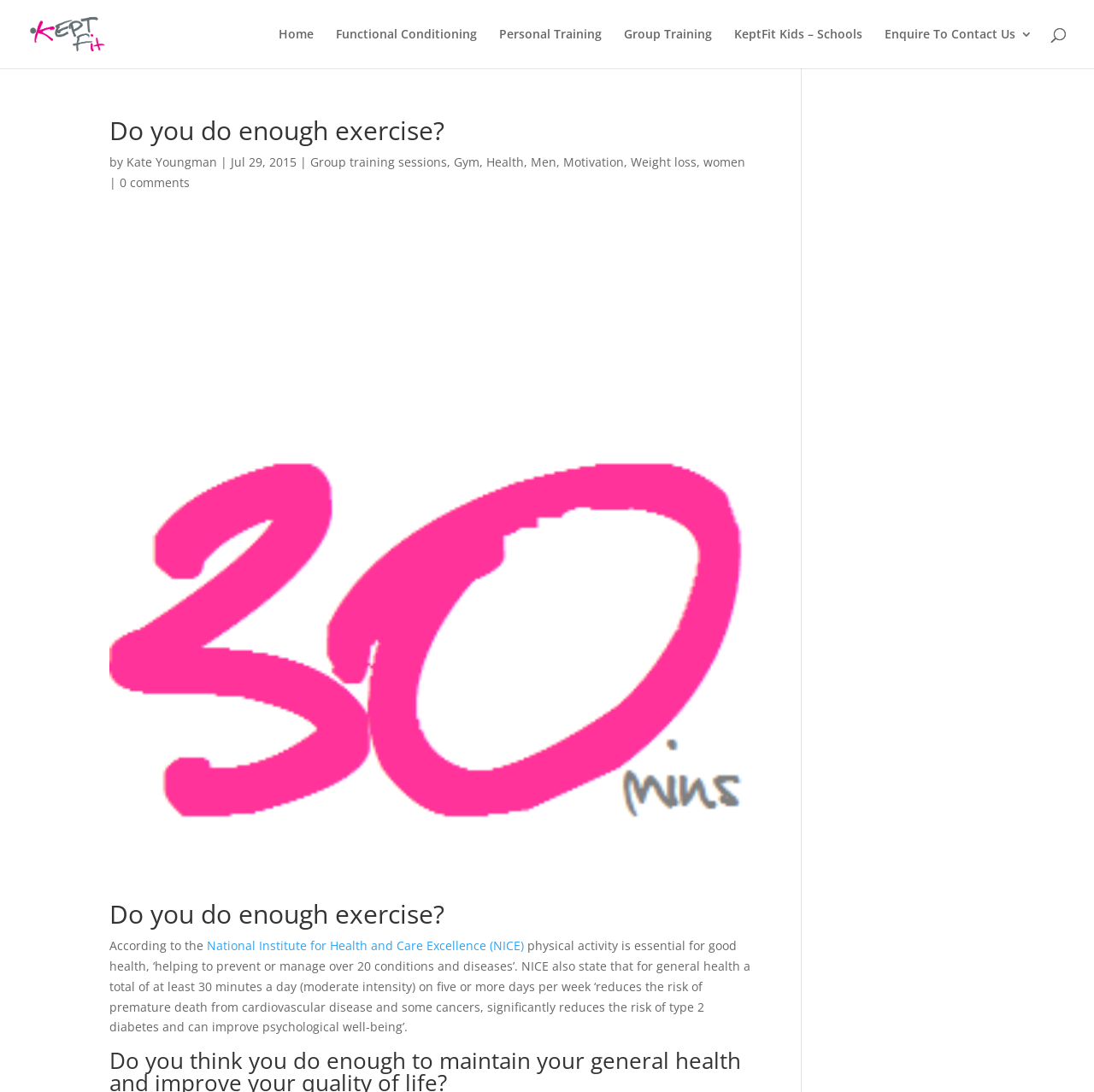Find the bounding box of the web element that fits this description: "KeptFit Kids – Schools".

[0.671, 0.026, 0.788, 0.063]